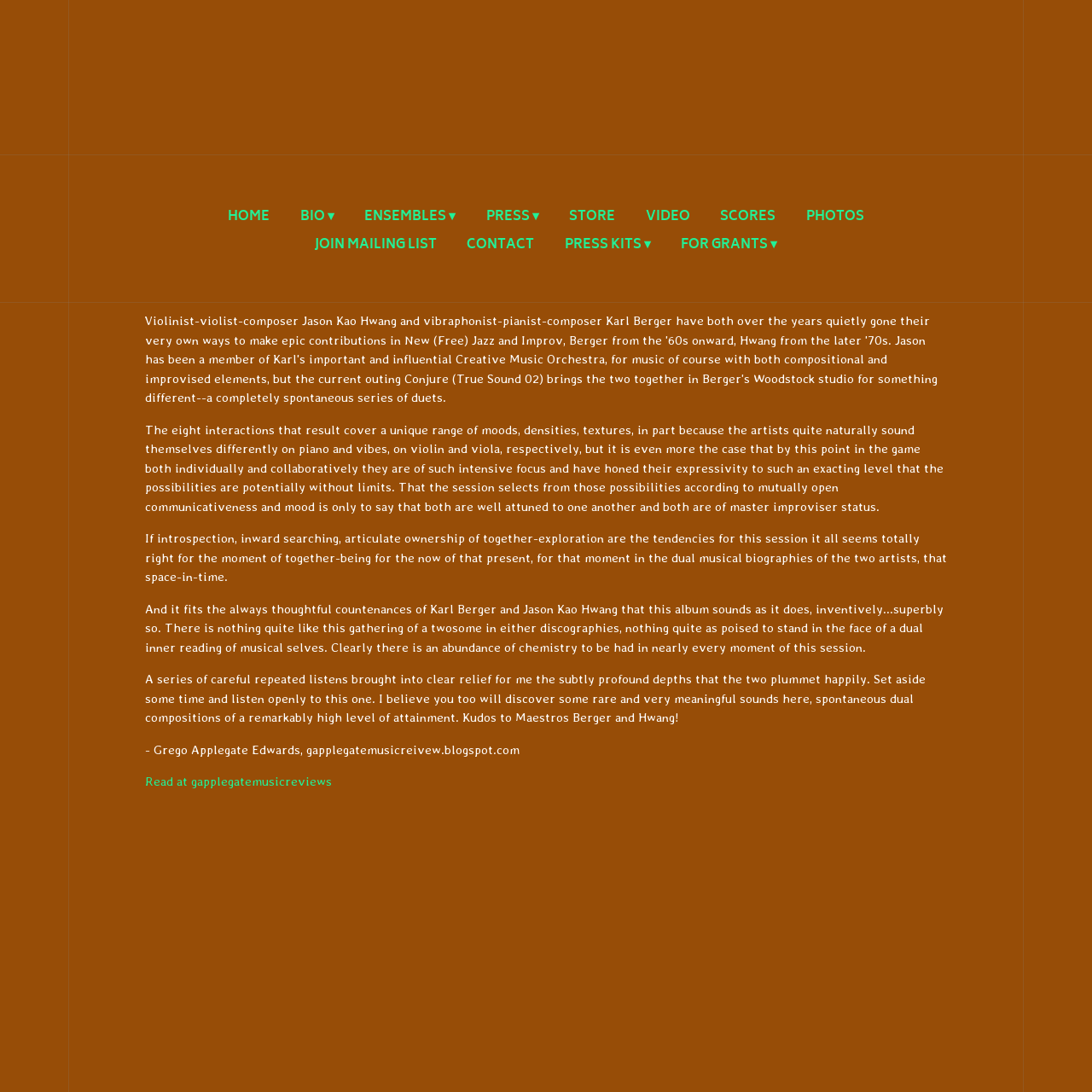Respond with a single word or phrase to the following question: What is the first menu item?

HOME